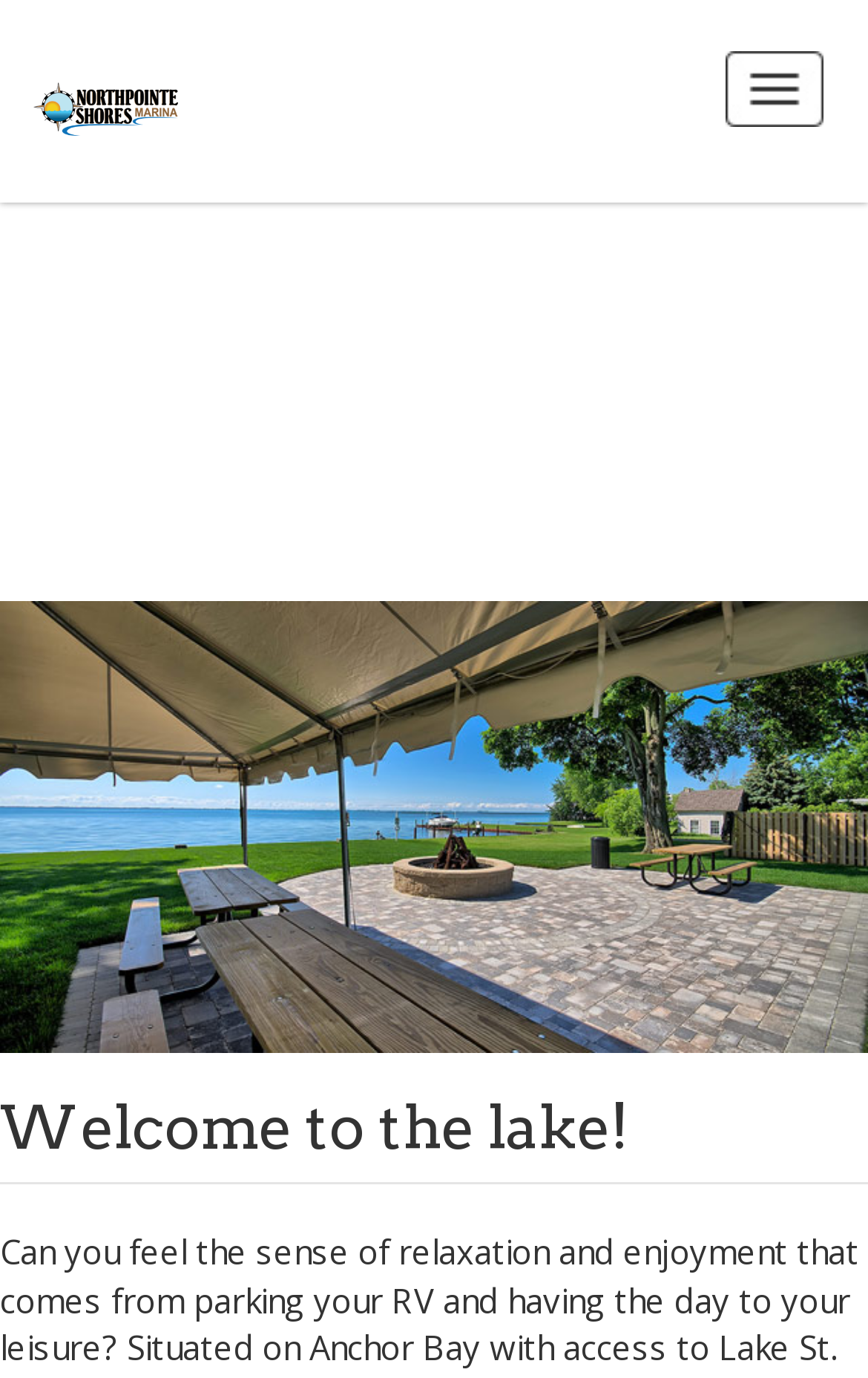Identify the bounding box for the UI element that is described as follows: "Menus".

[0.836, 0.037, 0.949, 0.092]